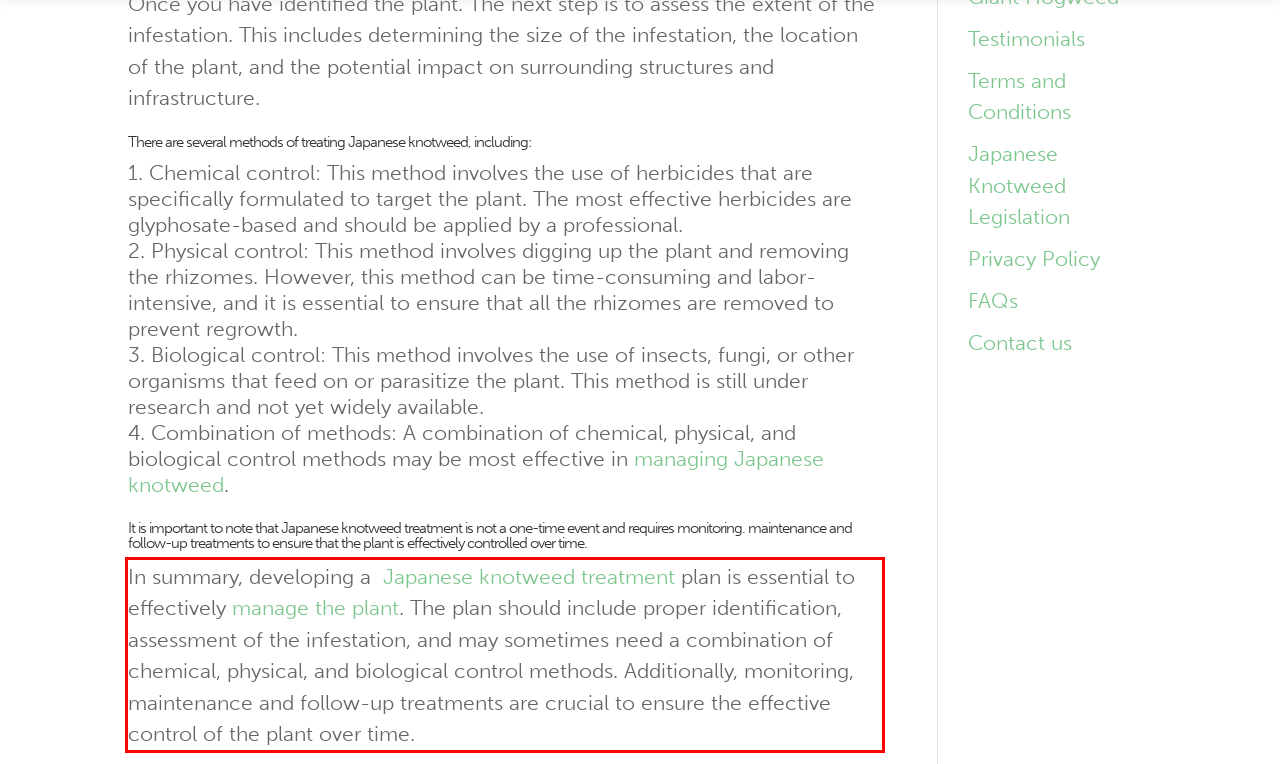Extract and provide the text found inside the red rectangle in the screenshot of the webpage.

In summary, developing a Japanese knotweed treatment plan is essential to effectively manage the plant. The plan should include proper identification, assessment of the infestation, and may sometimes need a combination of chemical, physical, and biological control methods. Additionally, monitoring, maintenance and follow-up treatments are crucial to ensure the effective control of the plant over time.